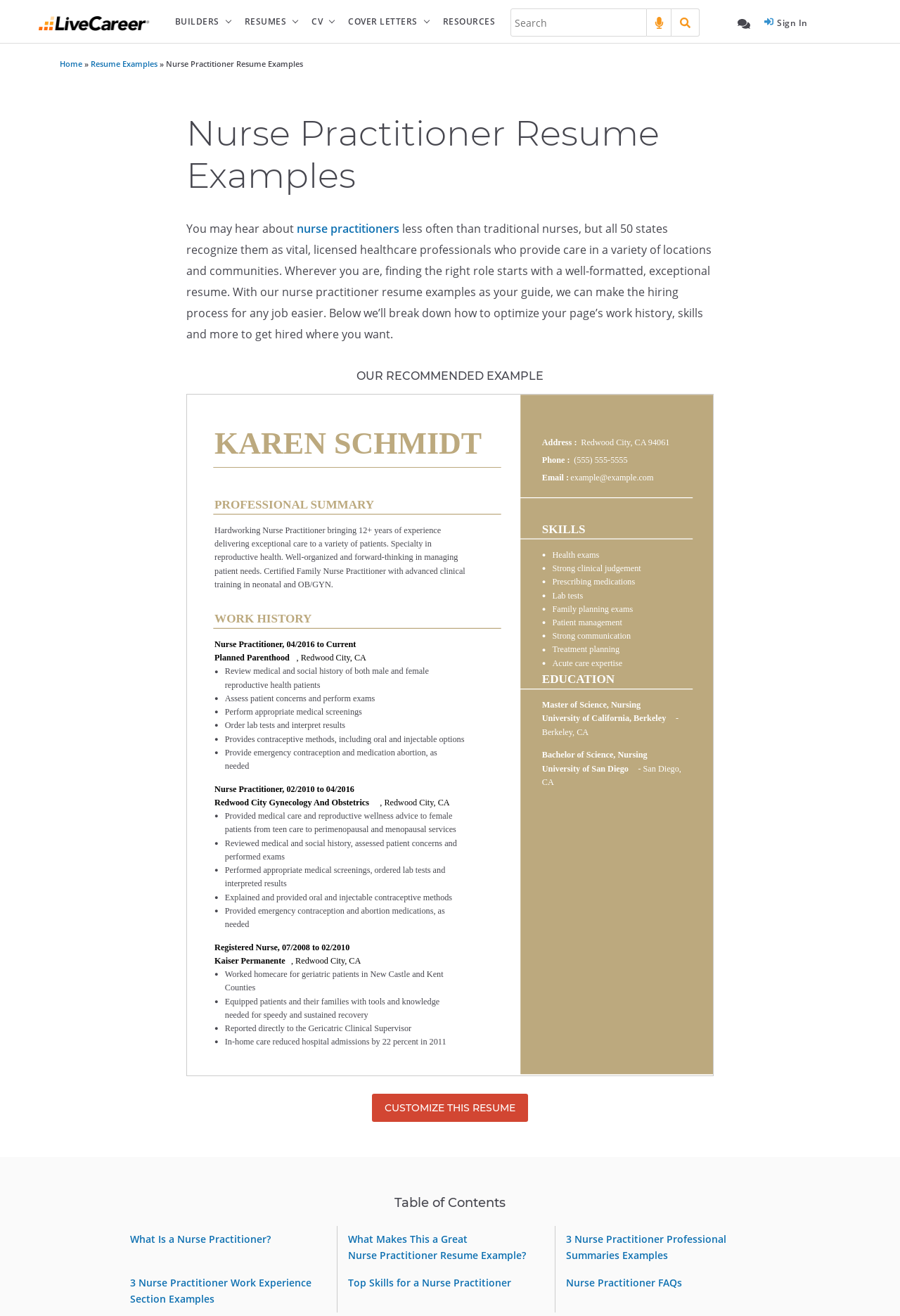Determine the bounding box coordinates for the UI element matching this description: "Cover Letters".

[0.379, 0.0, 0.484, 0.032]